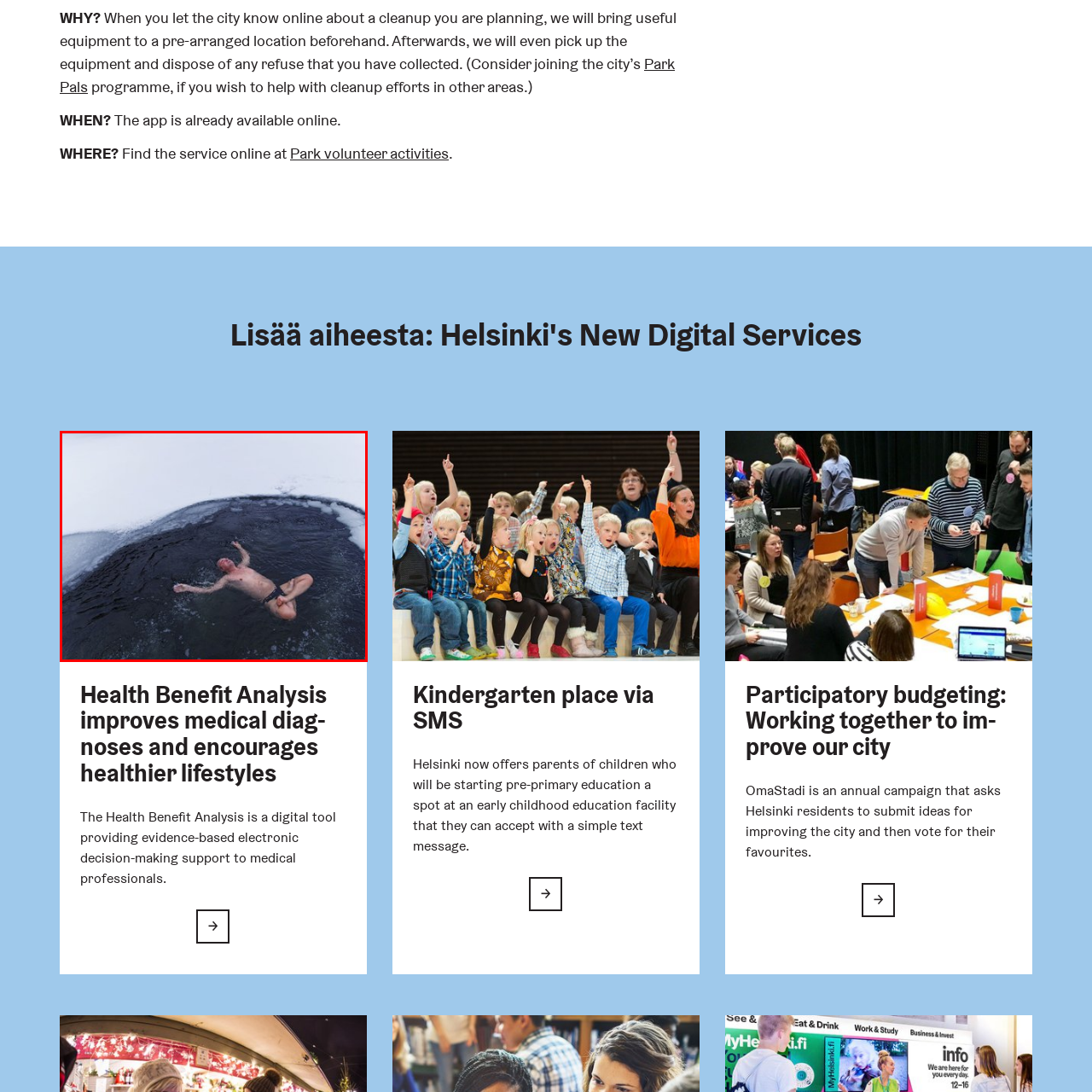Inspect the area marked by the red box and provide a short answer to the question: What is the purpose of this winter activity?

Wellness practices